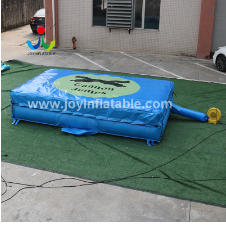Please respond to the question using a single word or phrase:
Where is the airbag intended to be used?

outdoor activities